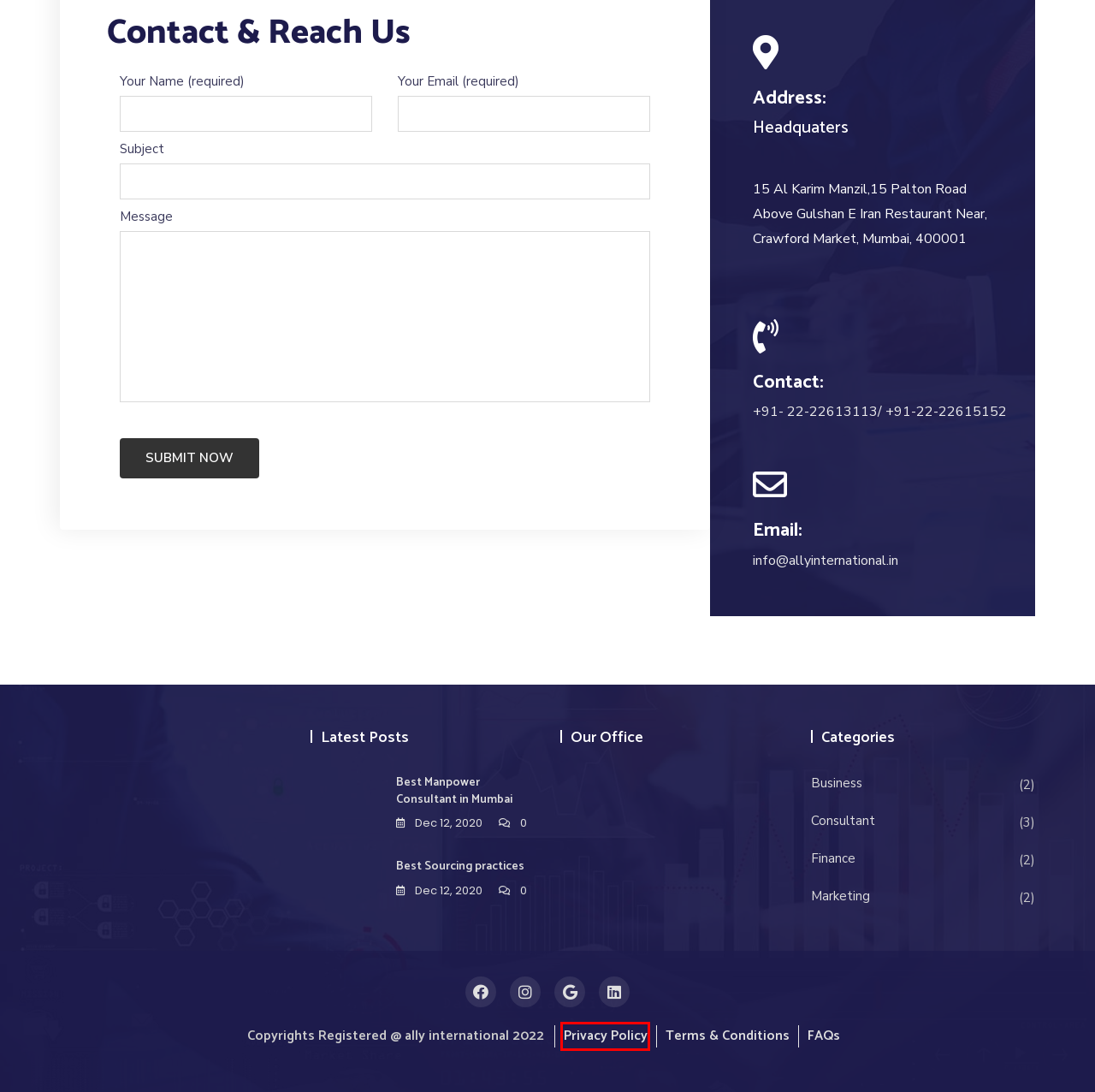Given a screenshot of a webpage with a red bounding box highlighting a UI element, determine which webpage description best matches the new webpage that appears after clicking the highlighted element. Here are the candidates:
A. Best Manpower Consultant in Mumbai – Ally International
B. Term and condition – Ally International
C. December 8, 2020 – Ally International
D. Privacy Policy – Ally International
E. Business – Ally International
F. Finance – Ally International
G. Consultant – Ally International
H. Marketing – Ally International

D